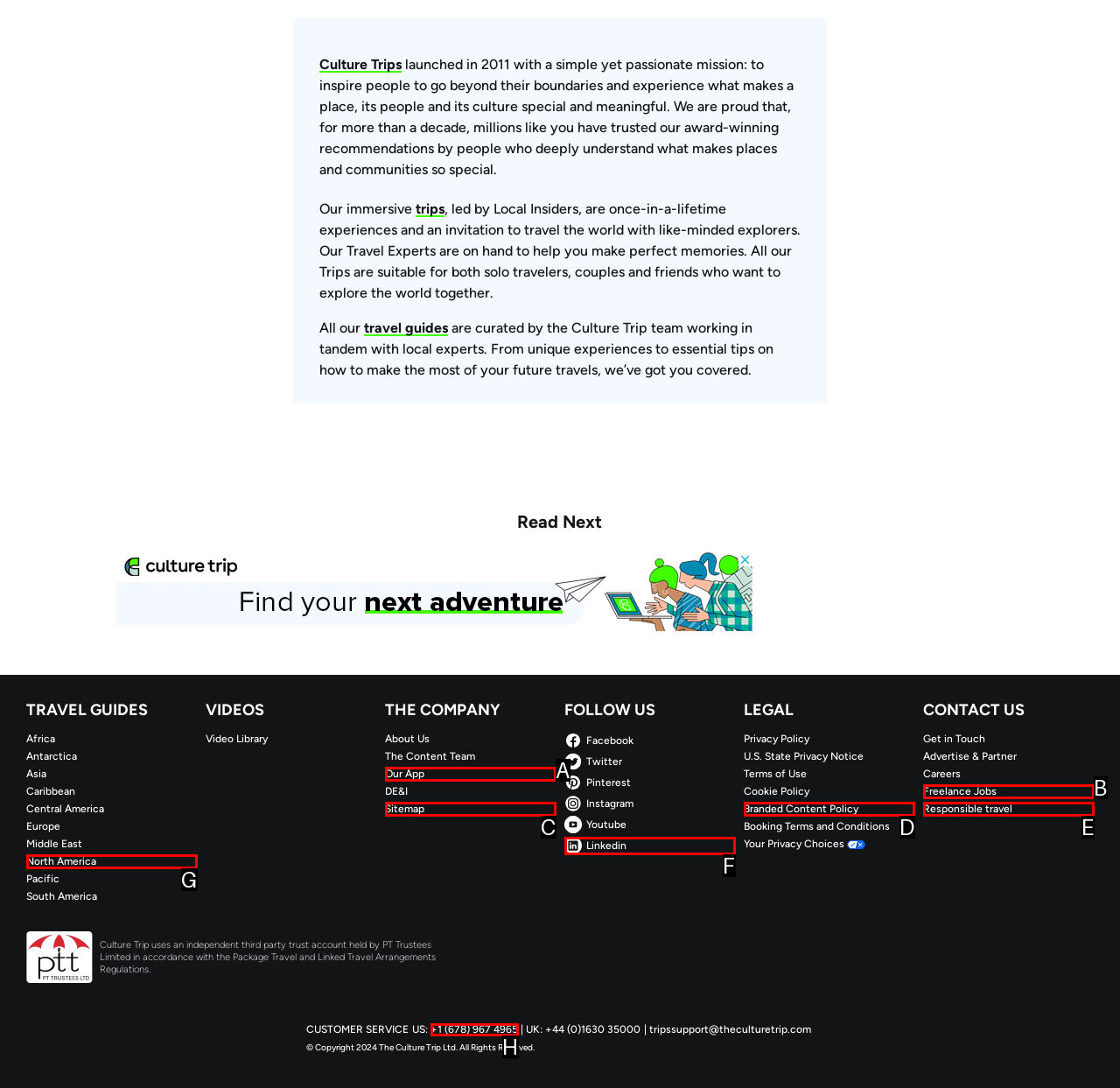Select the letter of the HTML element that best fits the description: North America
Answer with the corresponding letter from the provided choices.

G